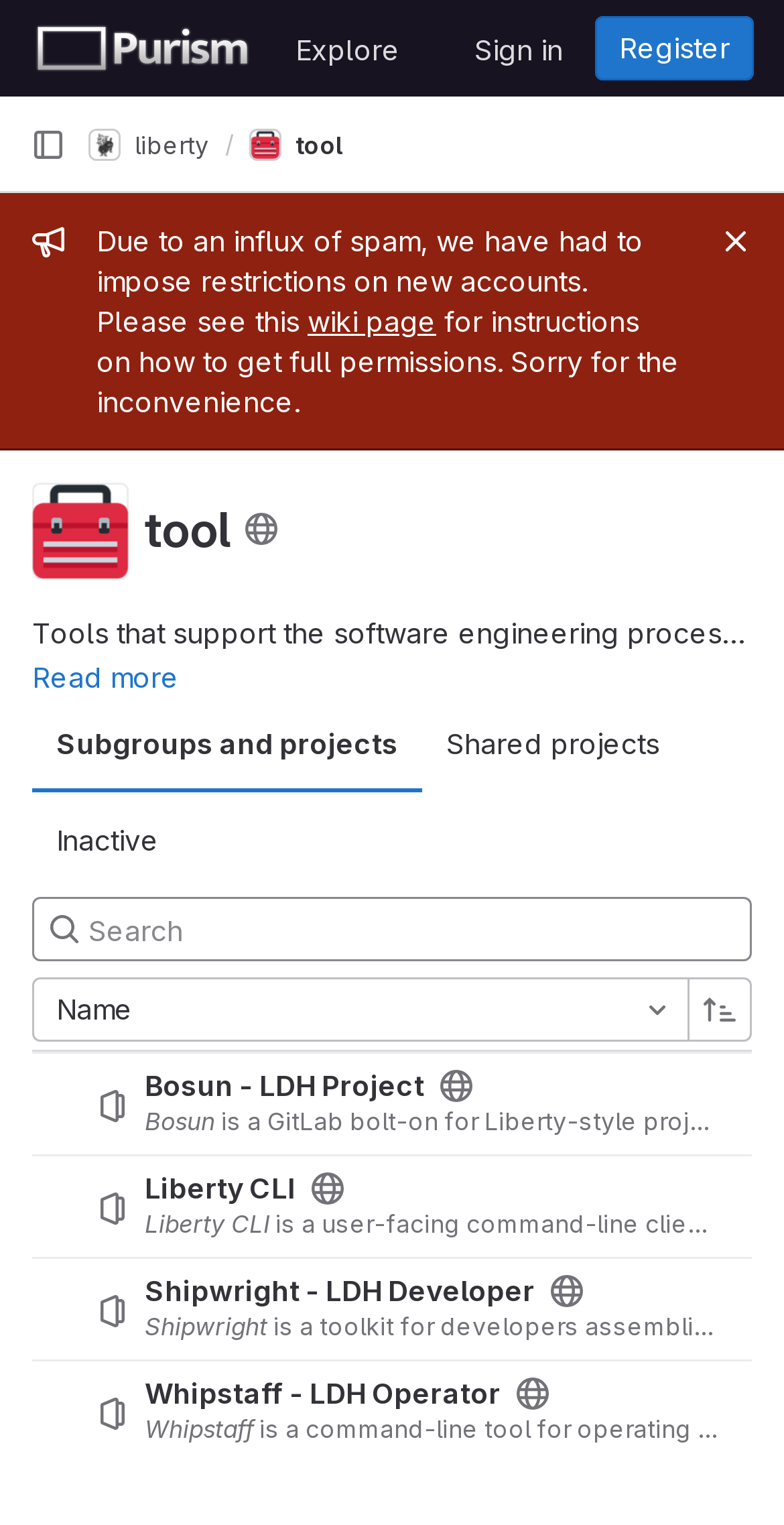Extract the bounding box of the UI element described as: "parent_node: liberty aria-label="Primary navigation sidebar"".

[0.021, 0.074, 0.103, 0.116]